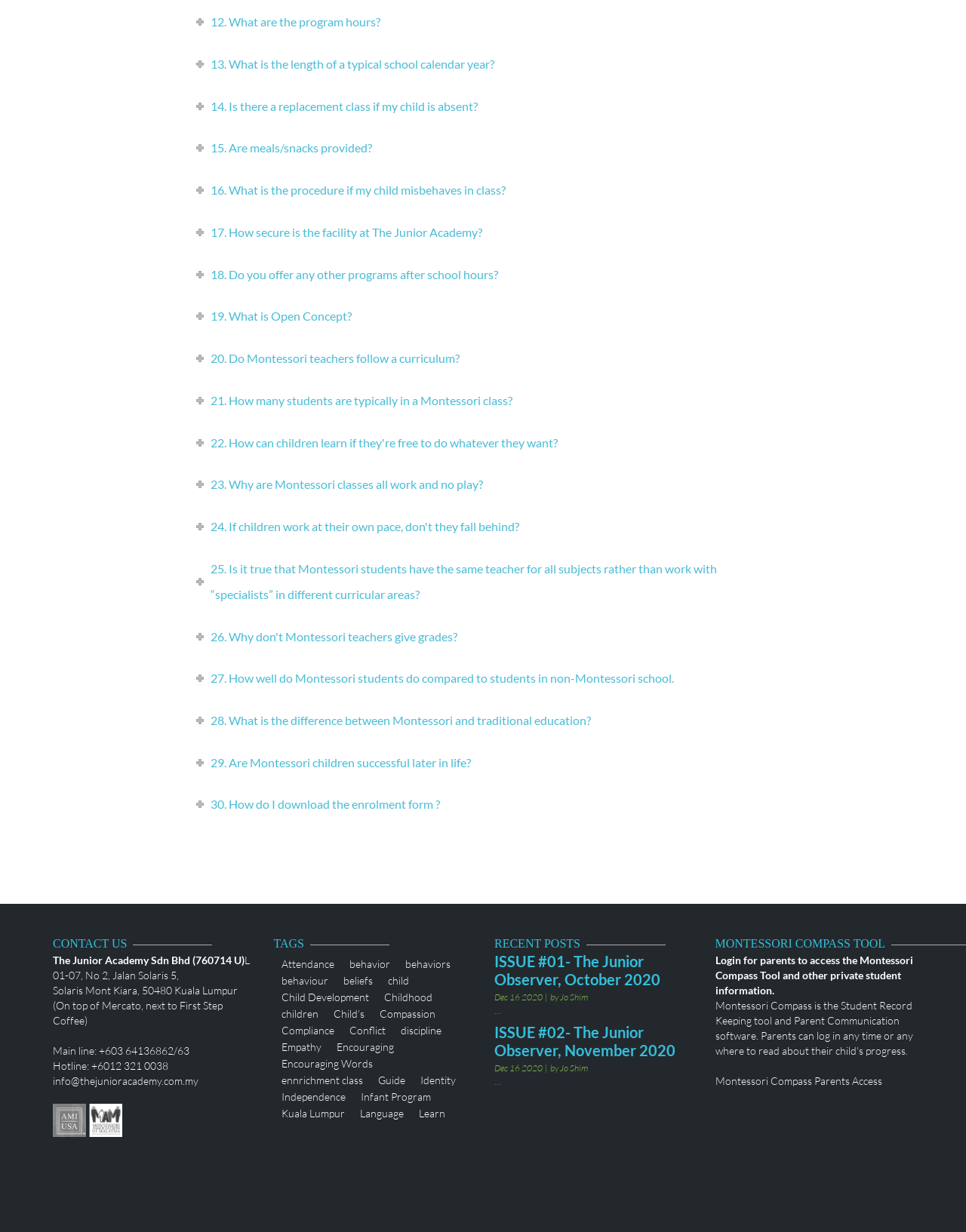Find the bounding box coordinates of the element's region that should be clicked in order to follow the given instruction: "Click the 'ISSUE #01- The Junior Observer, October 2020' link". The coordinates should consist of four float numbers between 0 and 1, i.e., [left, top, right, bottom].

[0.512, 0.773, 0.684, 0.802]